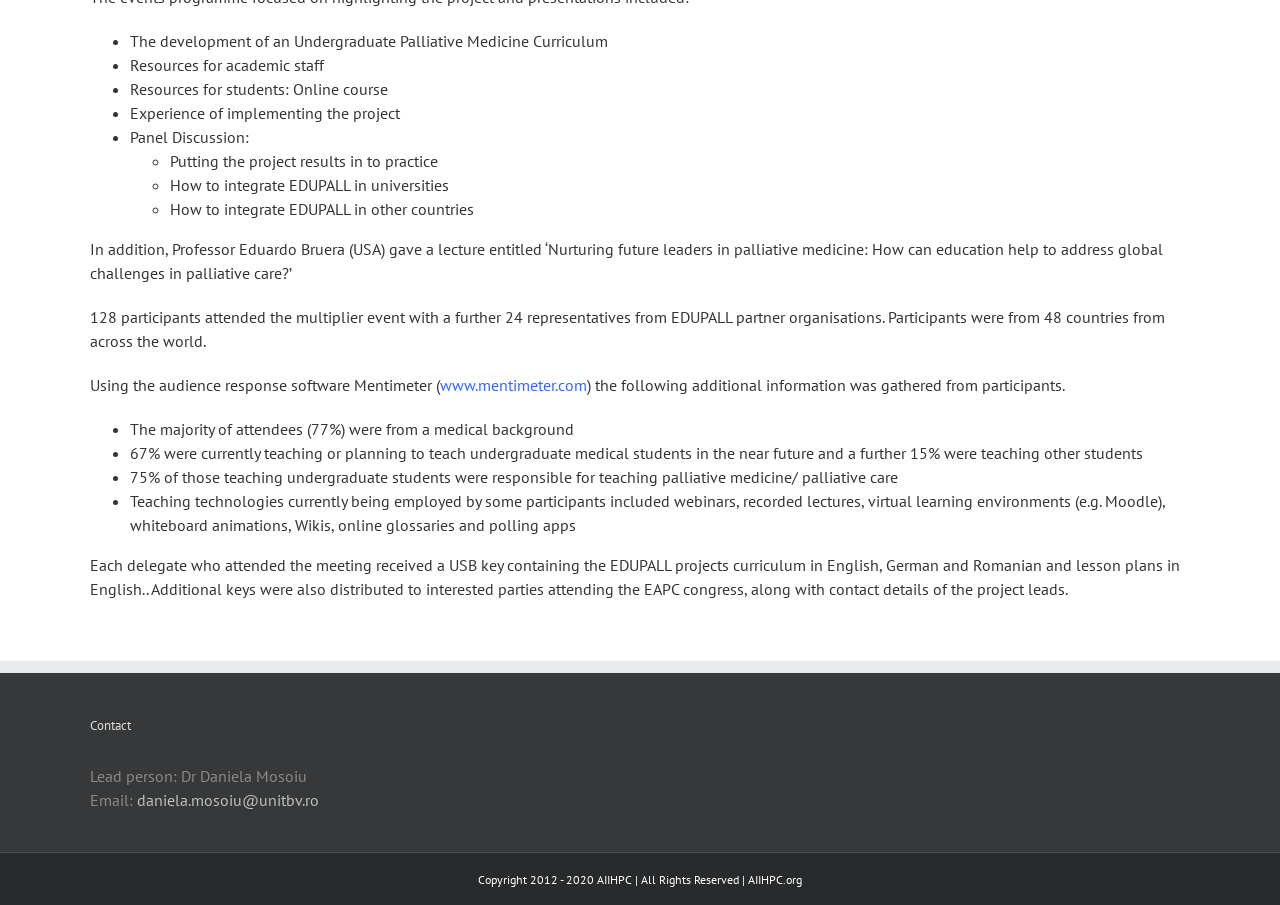Given the description of a UI element: "AIIHPC.org", identify the bounding box coordinates of the matching element in the webpage screenshot.

[0.584, 0.963, 0.627, 0.98]